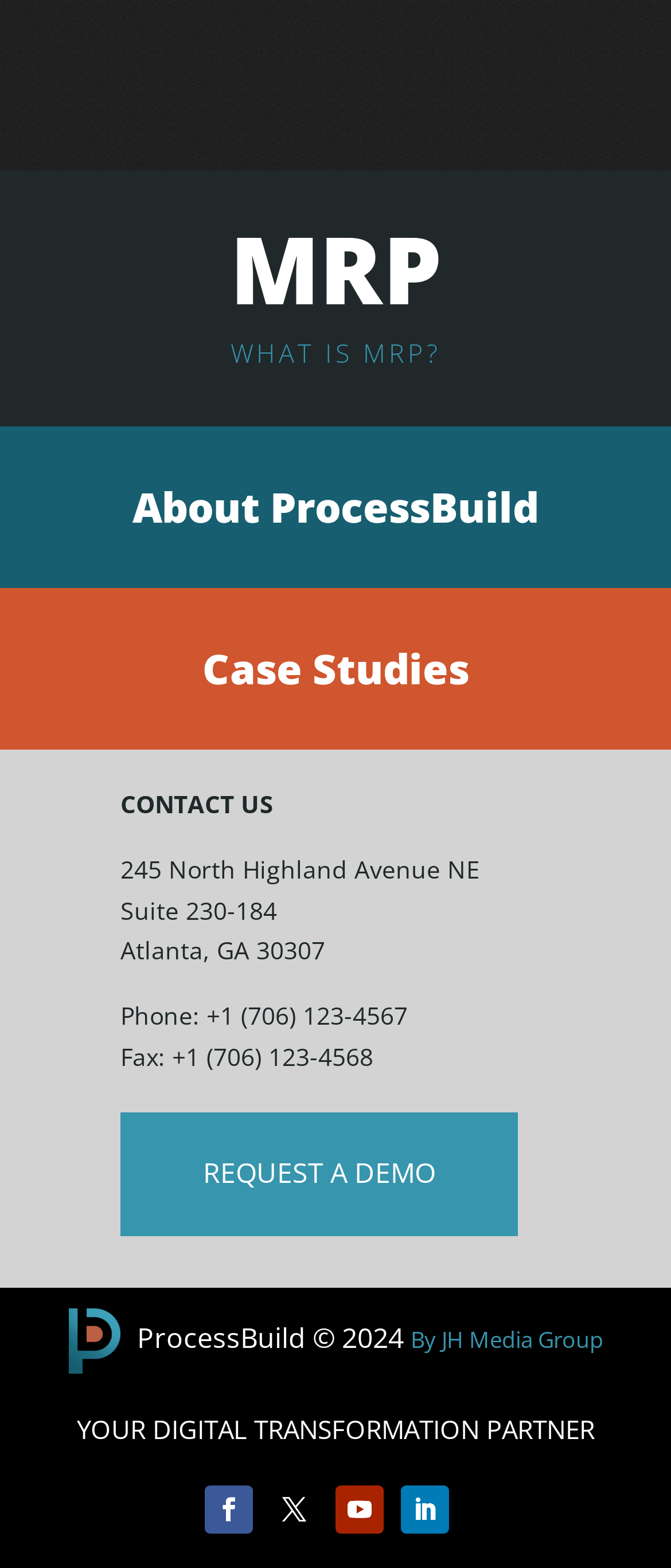What is the tagline of the company?
Using the information from the image, give a concise answer in one word or a short phrase.

YOUR DIGITAL TRANSFORMATION PARTNER